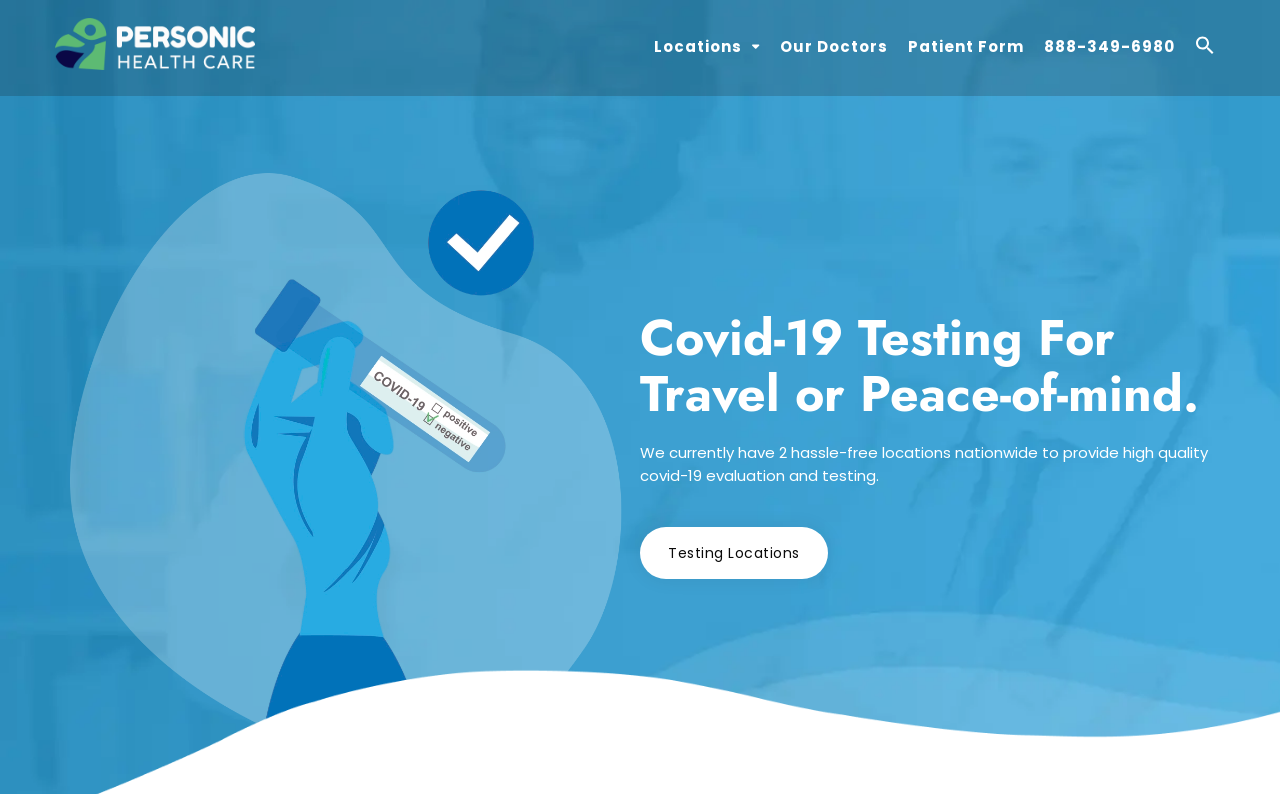Identify the bounding box coordinates for the UI element mentioned here: "Read More". Provide the coordinates as four float values between 0 and 1, i.e., [left, top, right, bottom].

None